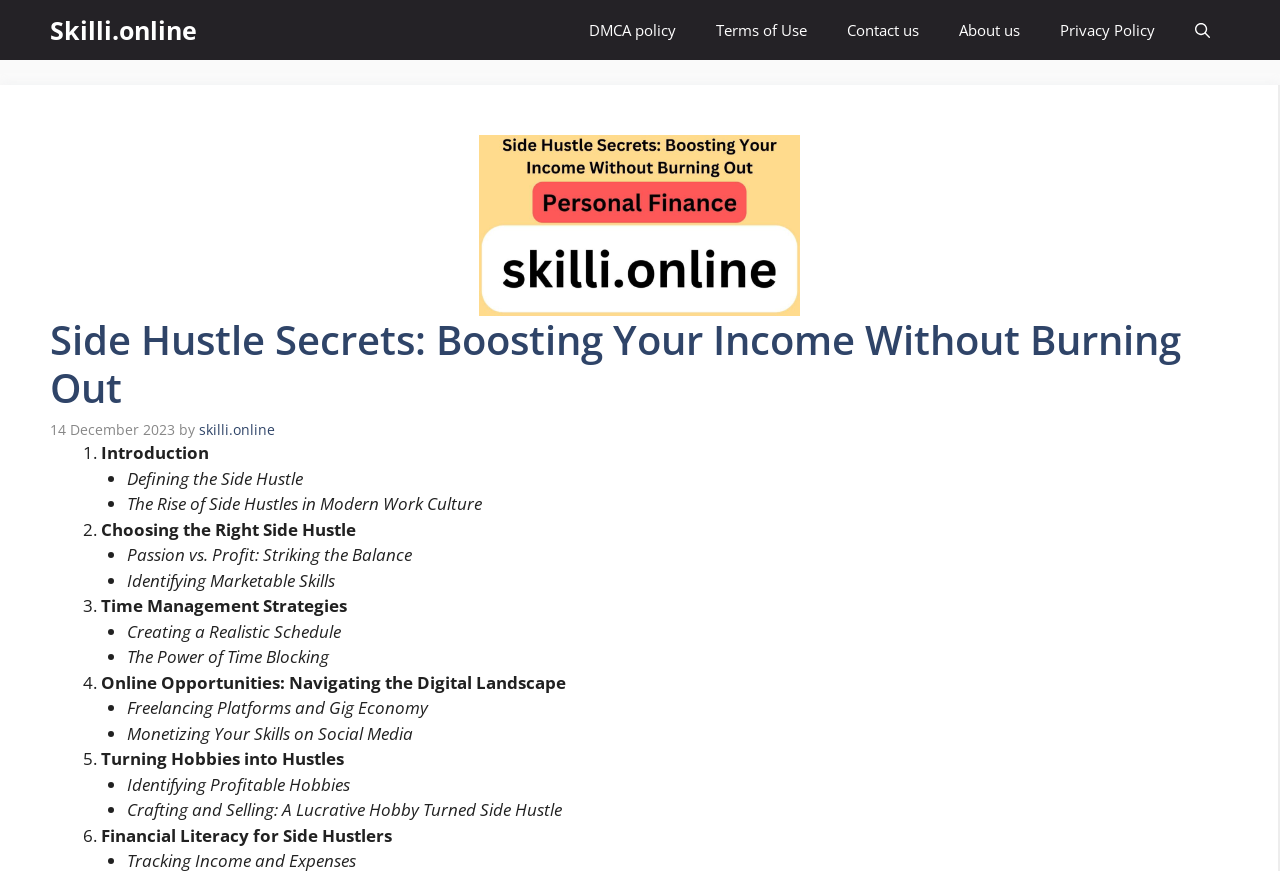Observe the image and answer the following question in detail: What is the date of the article?

I found the date of the article in the time element, which is '14 December 2023'.